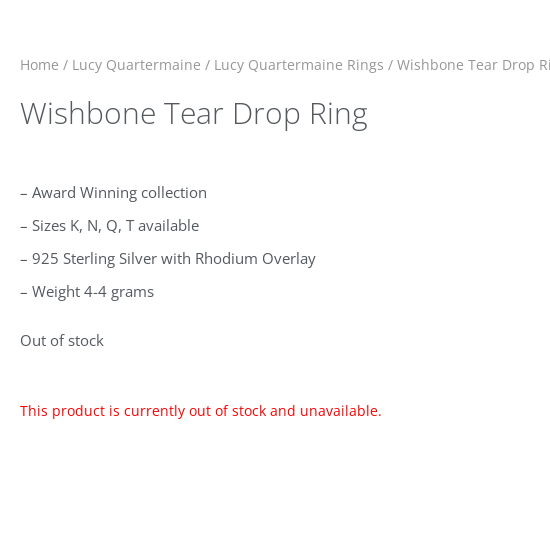Give a meticulous account of what the image depicts.

The image features the elegant "Wishbone Tear Drop Ring" from the award-winning collection by Chique Jewellers. This exquisite piece is crafted from 925 sterling silver with a rhodium overlay, ensuring both durability and a stunning shine. The ring is available in sizes K, N, Q, and T, with an approximate weight of 4 grams. Currently, the ring is out of stock and unavailable for purchase, as noted prominently in red text. The design embodies both sophistication and timelessness, making it a desirable addition to any jewelry collection.